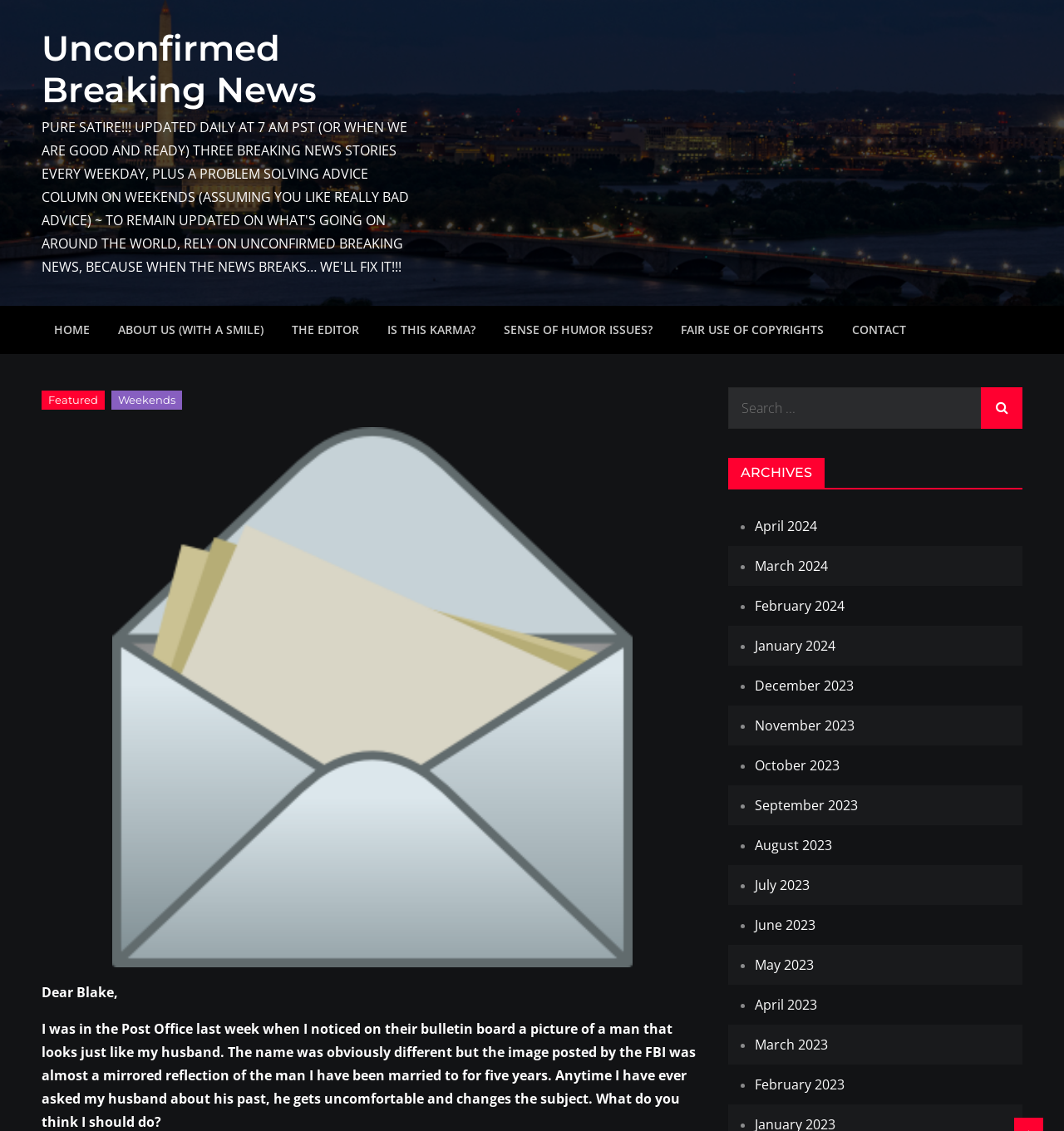What is the tone of the advice column?
Please look at the screenshot and answer in one word or a short phrase.

Humorous